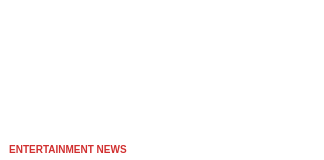What is the purpose of the image?
Use the screenshot to answer the question with a single word or phrase.

To visually enhance the article